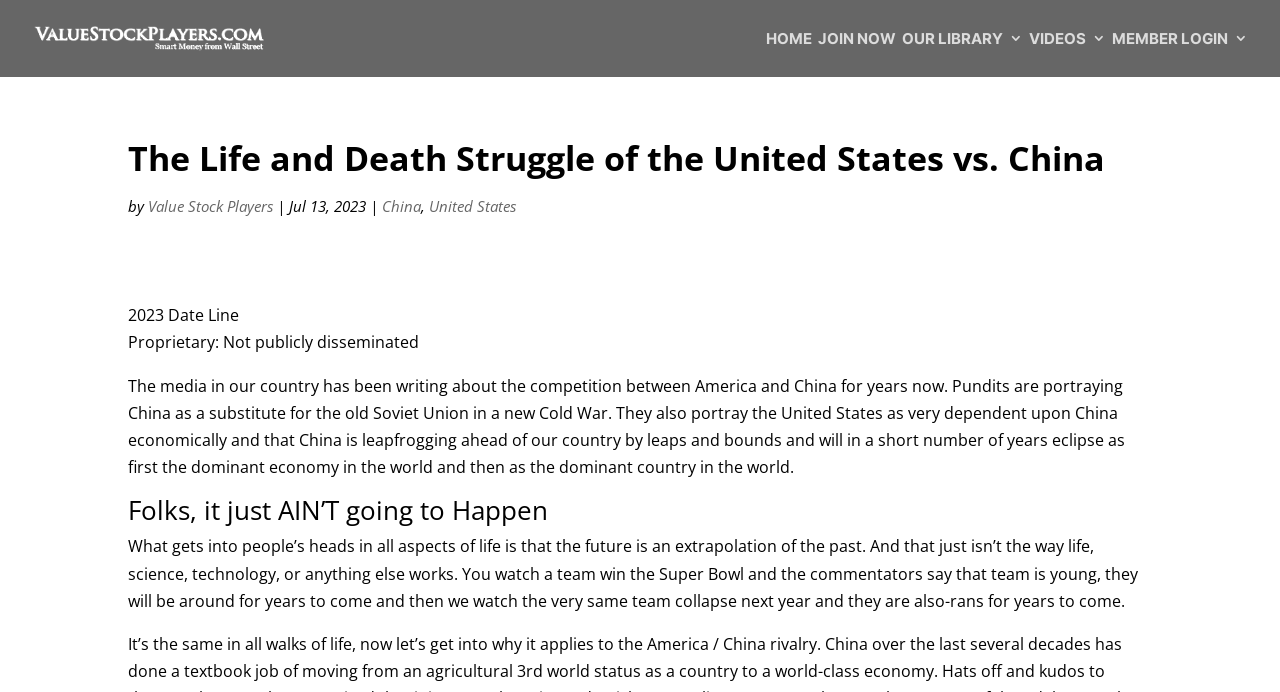Identify the bounding box coordinates for the region to click in order to carry out this instruction: "Click on the 'MEMBER LOGIN 3' link". Provide the coordinates using four float numbers between 0 and 1, formatted as [left, top, right, bottom].

[0.869, 0.048, 0.975, 0.111]